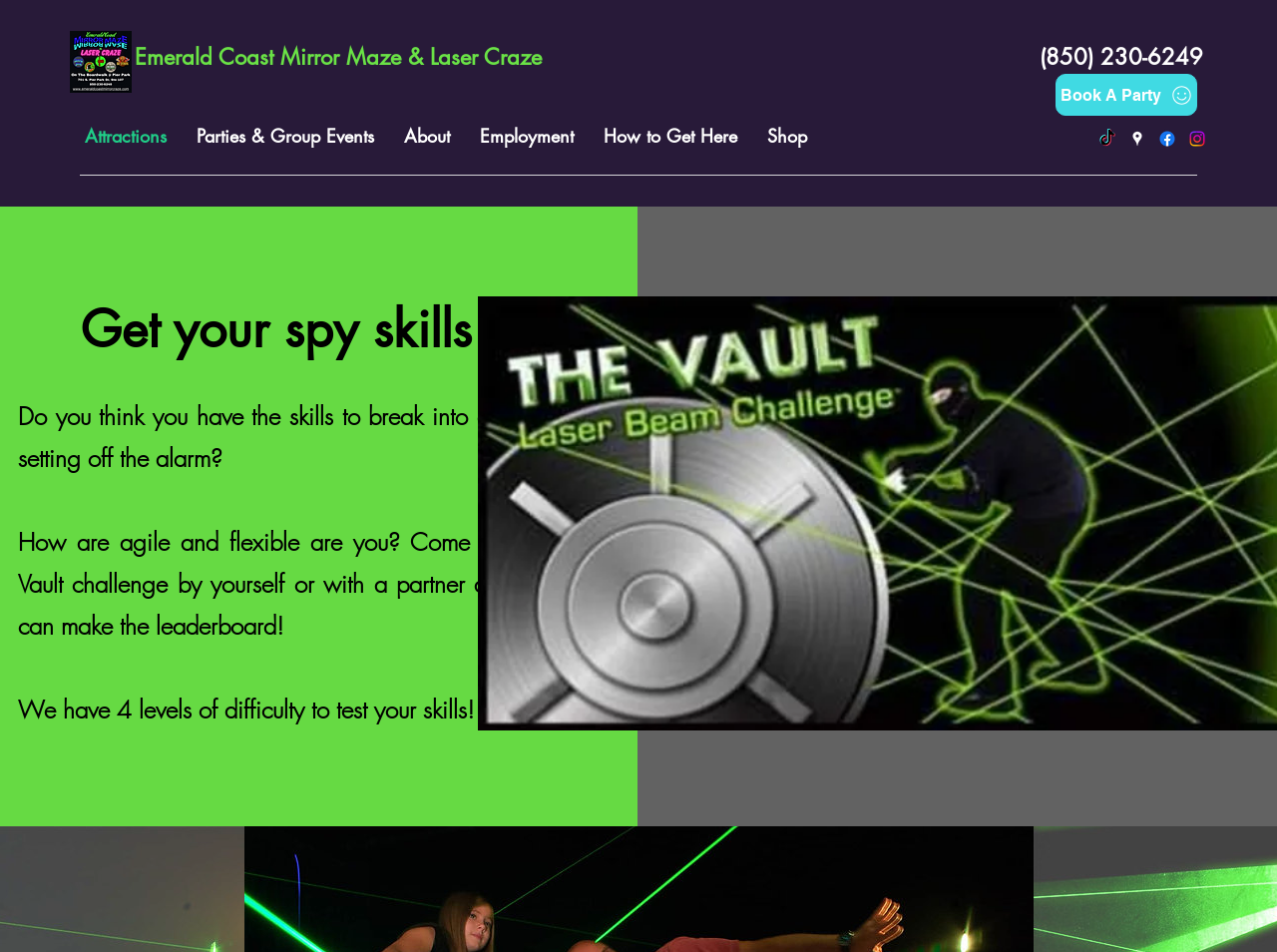Predict the bounding box for the UI component with the following description: "How to Get Here".

[0.461, 0.13, 0.589, 0.156]